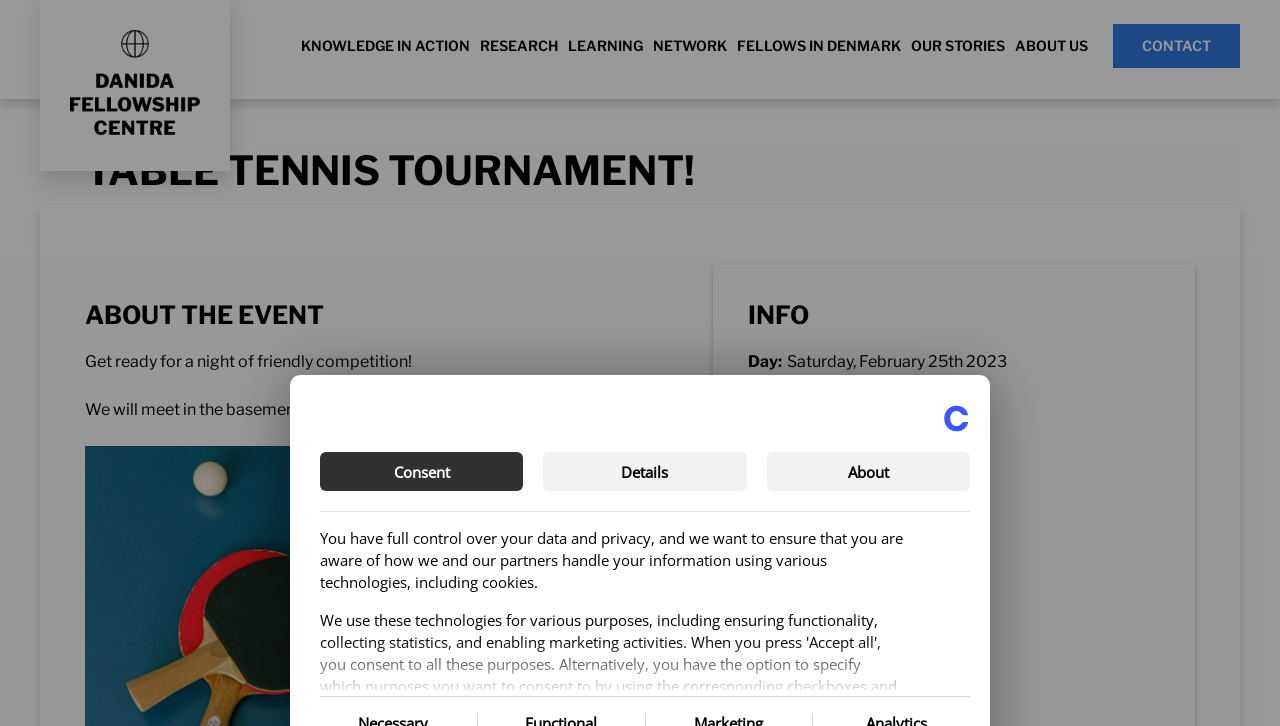Identify the bounding box for the given UI element using the description provided. Coordinates should be in the format (top-left x, top-left y, bottom-right x, bottom-right y) and must be between 0 and 1. Here is the description: alt="WP Nordic Cookie Care logo"

[0.737, 0.558, 0.758, 0.595]